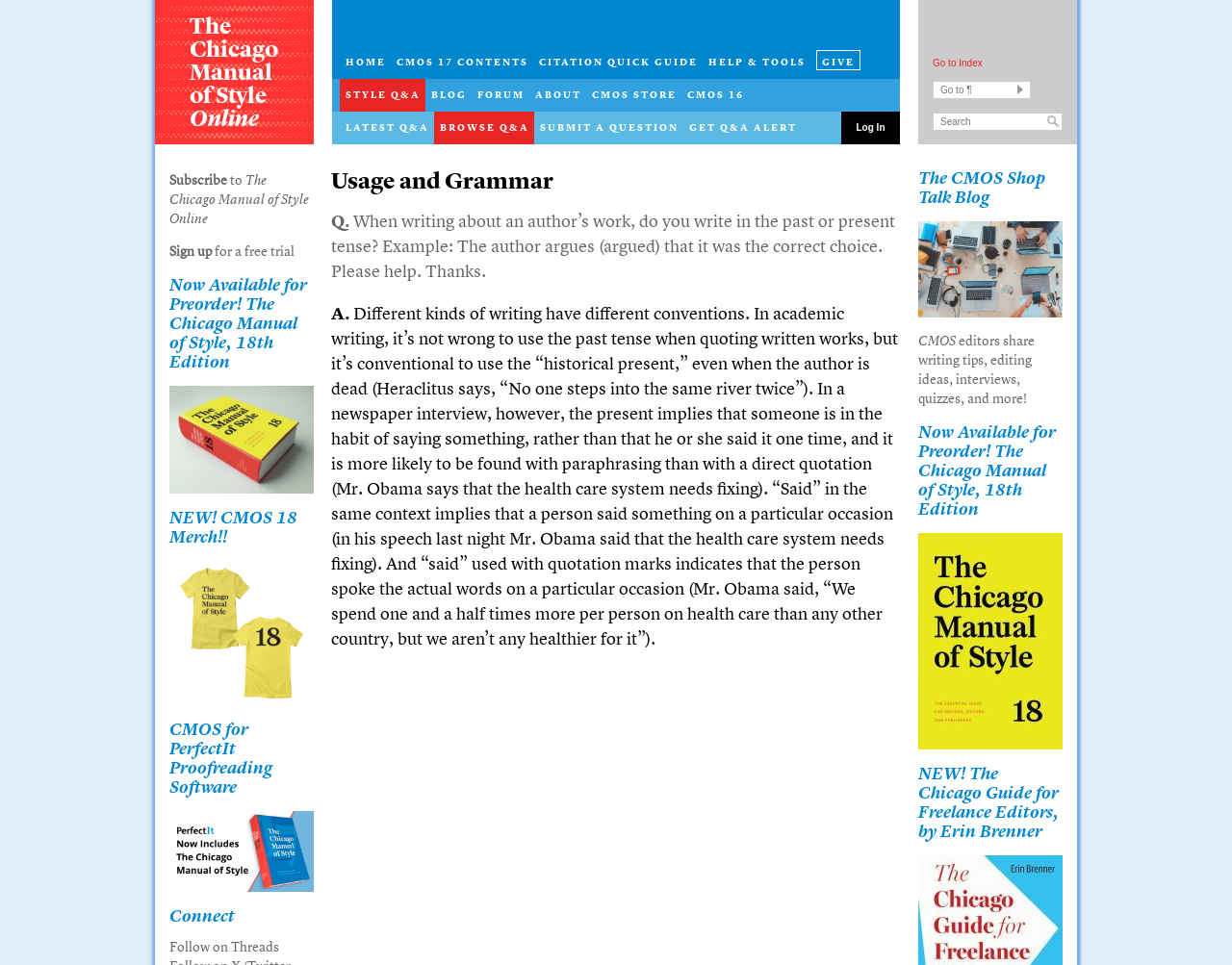Extract the bounding box coordinates for the UI element described by the text: "info@showrooms2220.com". The coordinates should be in the form of [left, top, right, bottom] with values between 0 and 1.

None